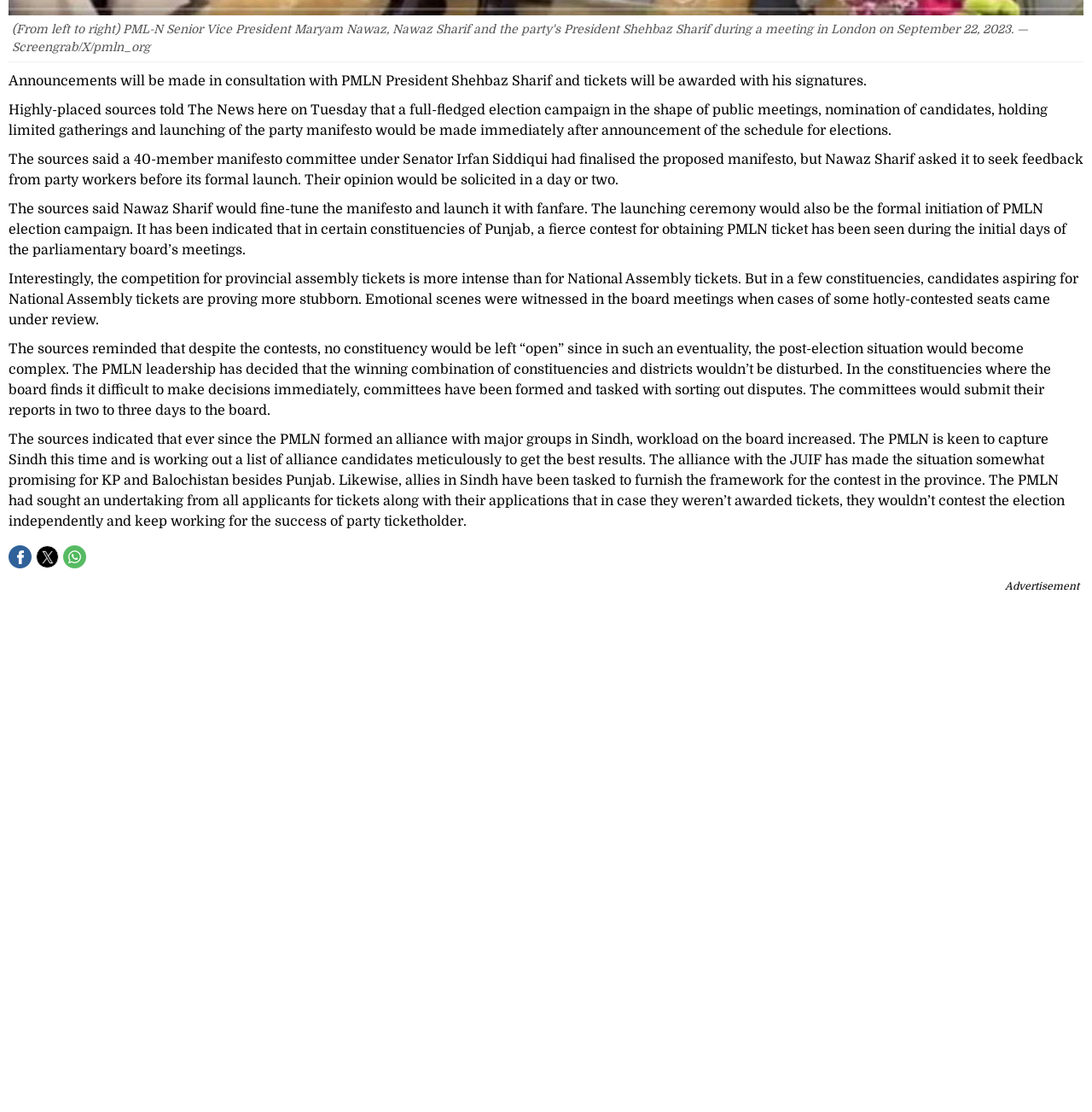Answer with a single word or phrase: 
What is the purpose of the committees formed in hotly-contested seats?

Sorting out disputes